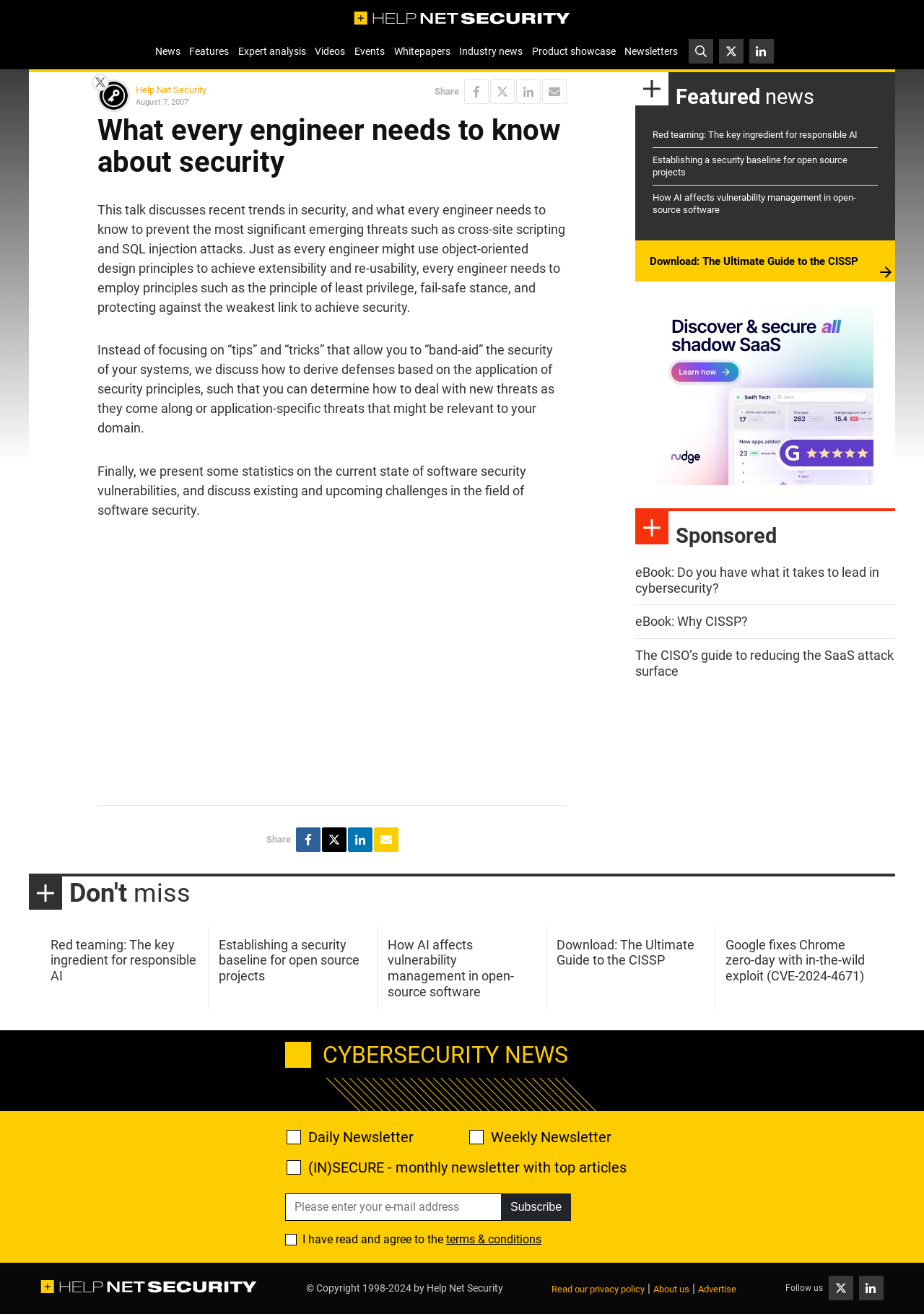What is the website's main topic?
Please analyze the image and answer the question with as much detail as possible.

Based on the webpage's content, including the headings, articles, and links, it is clear that the website's main topic is security, specifically focusing on information security news and enterprise security.